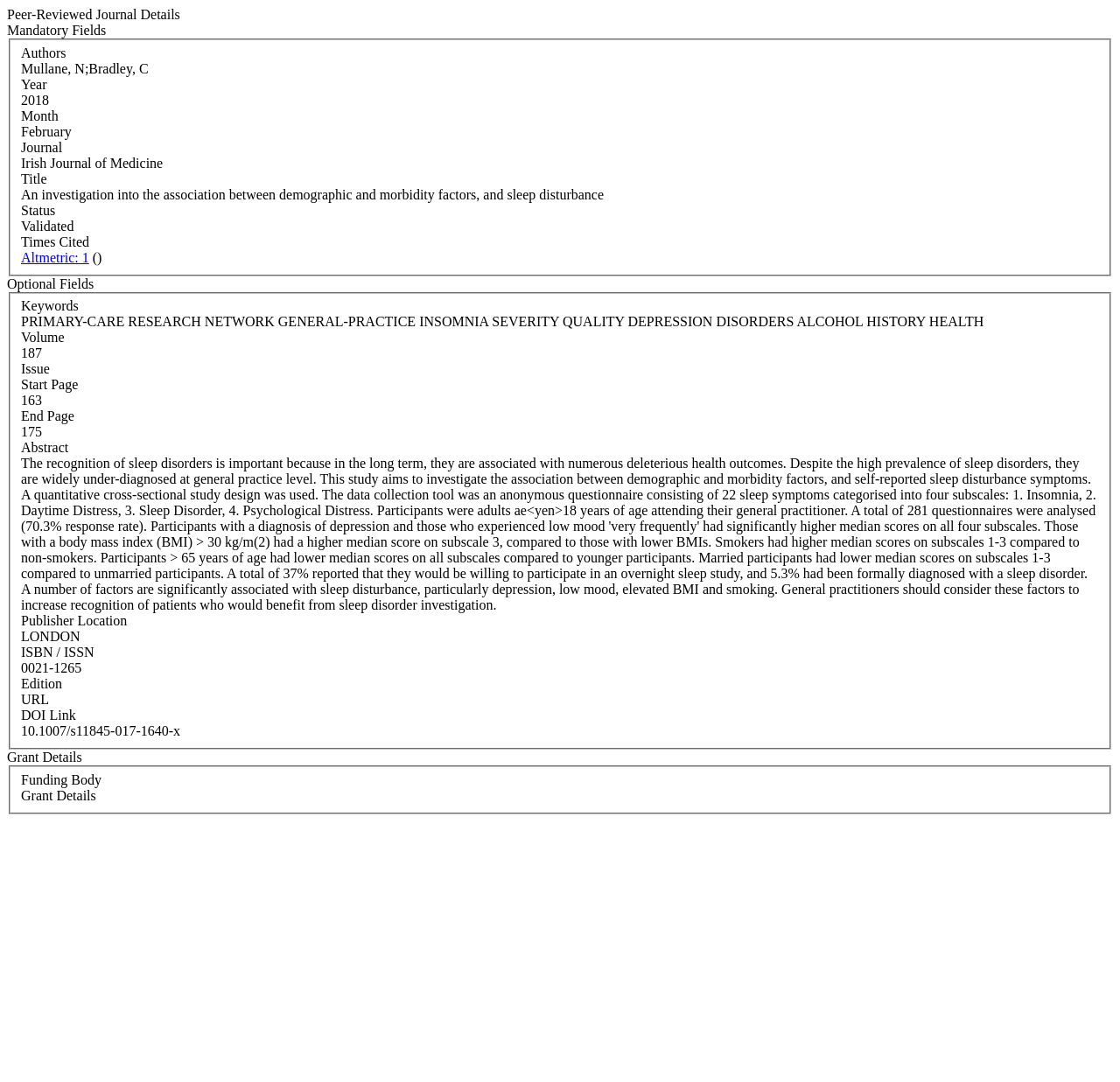Describe all visible elements and their arrangement on the webpage.

The webpage appears to be a detailed journal article page, with a focus on providing metadata and bibliographic information about the article. 

At the top of the page, there is a heading "Peer-Reviewed Journal Details" followed by a section labeled "Mandatory Fields". This section contains various fields related to the article, including authors, year, month, journal, title, and status. The authors are listed as "Mullane, N;Bradley, C", and the title of the article is "An investigation into the association between demographic and morbidity factors, and sleep disturbance". 

Below the mandatory fields section, there is an "Optional Fields" section, which contains additional metadata about the article, including keywords, volume, issue, start and end pages, abstract, publisher location, ISBN/ISSN, edition, URL, and DOI link. The keywords are listed as a long string of phrases, including "PRIMARY-CARE RESEARCH NETWORK GENERAL-PRACTICE INSOMNIA SEVERITY QUALITY DEPRESSION DISORDERS ALCOHOL HISTORY HEALTH". 

Finally, at the bottom of the page, there is a "Grant Details" section, which appears to be incomplete, with only a "Funding Body" field listed.